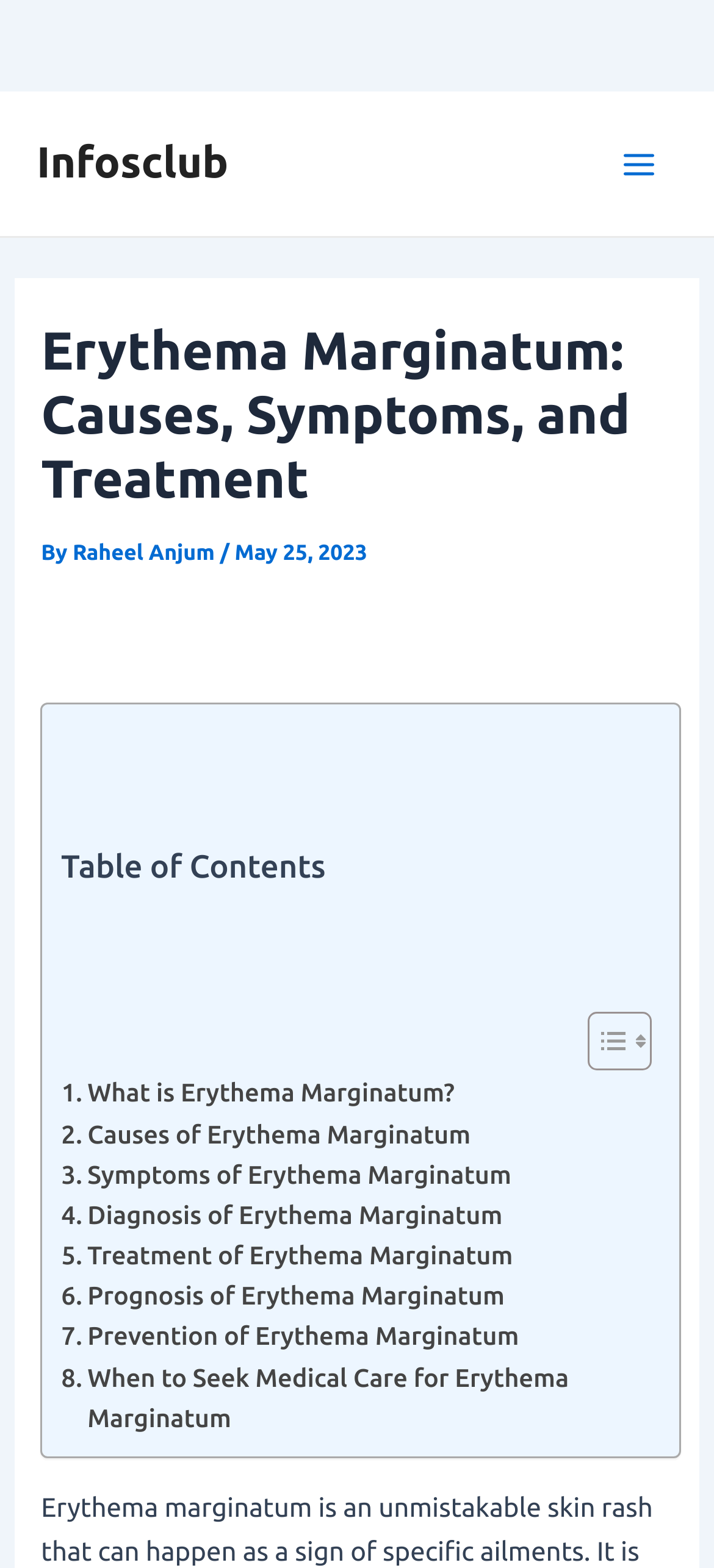Determine the bounding box coordinates of the clickable region to follow the instruction: "Open the Main Menu".

[0.841, 0.08, 0.949, 0.129]